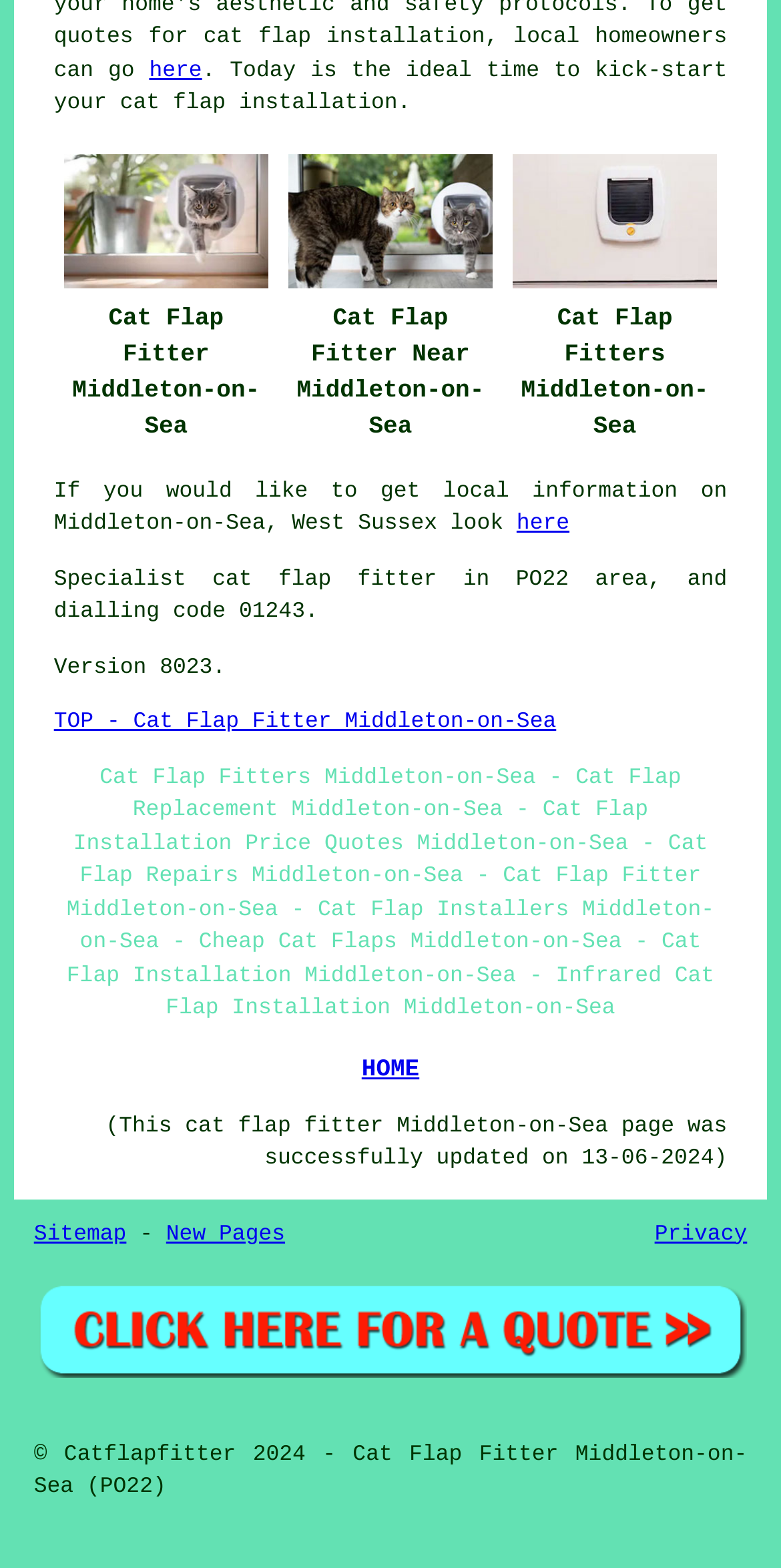Given the description "New Pages", provide the bounding box coordinates of the corresponding UI element.

[0.213, 0.78, 0.365, 0.795]